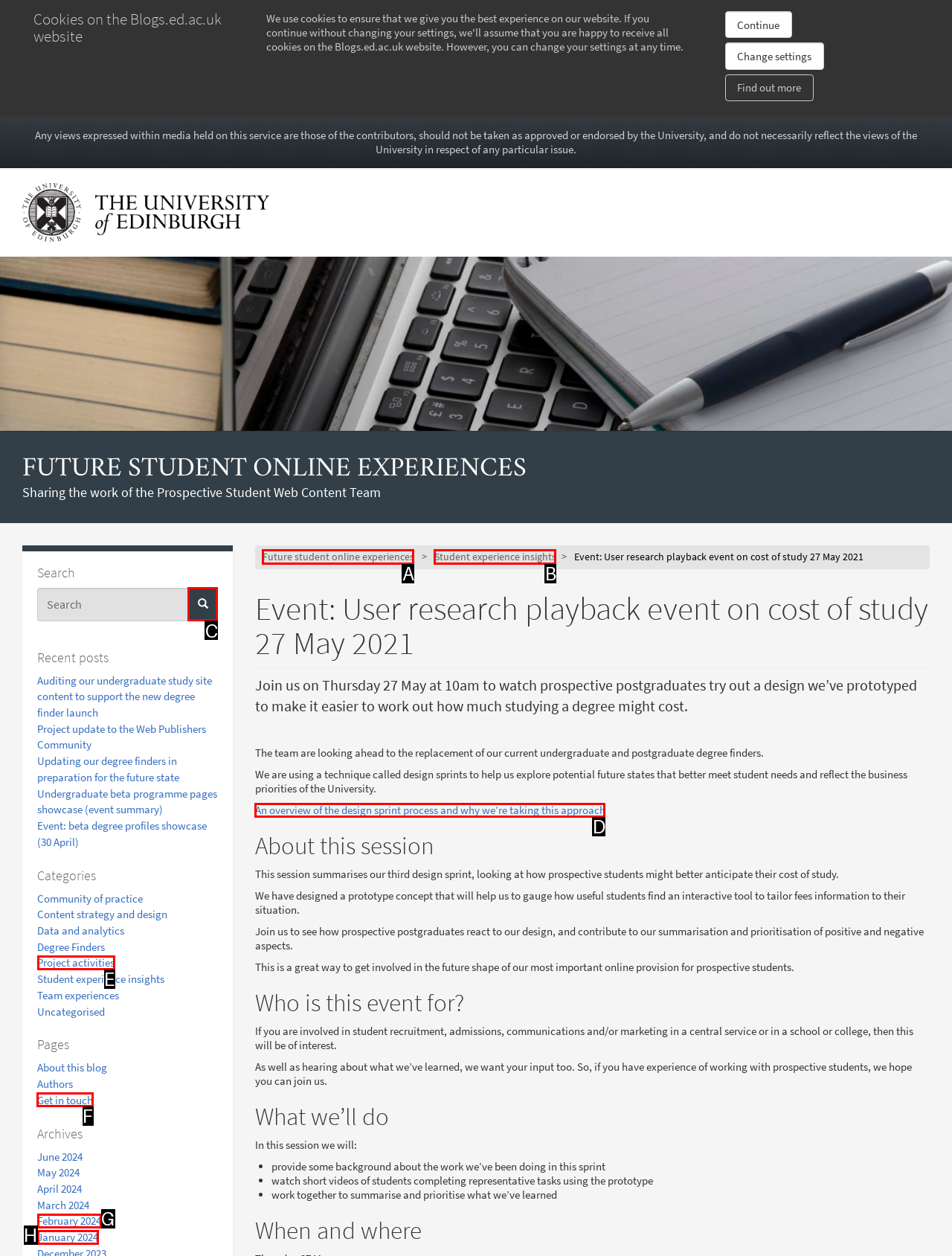Which choice should you pick to execute the task: Click on 'Get in touch'
Respond with the letter associated with the correct option only.

F